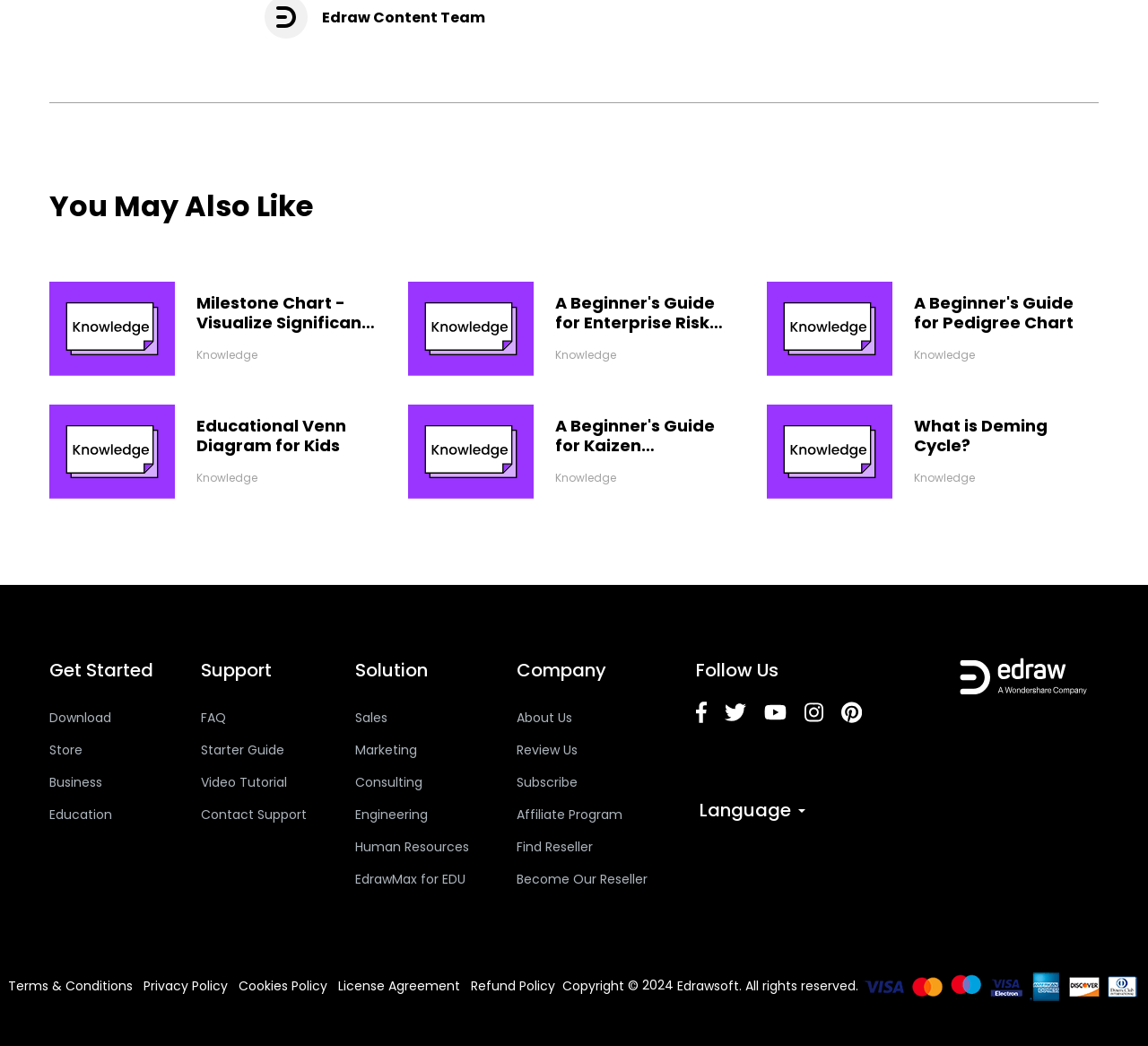Please determine the bounding box coordinates for the element that should be clicked to follow these instructions: "Visit the 'Milestone Chart - Visualize Significant Events' page".

[0.171, 0.281, 0.332, 0.318]